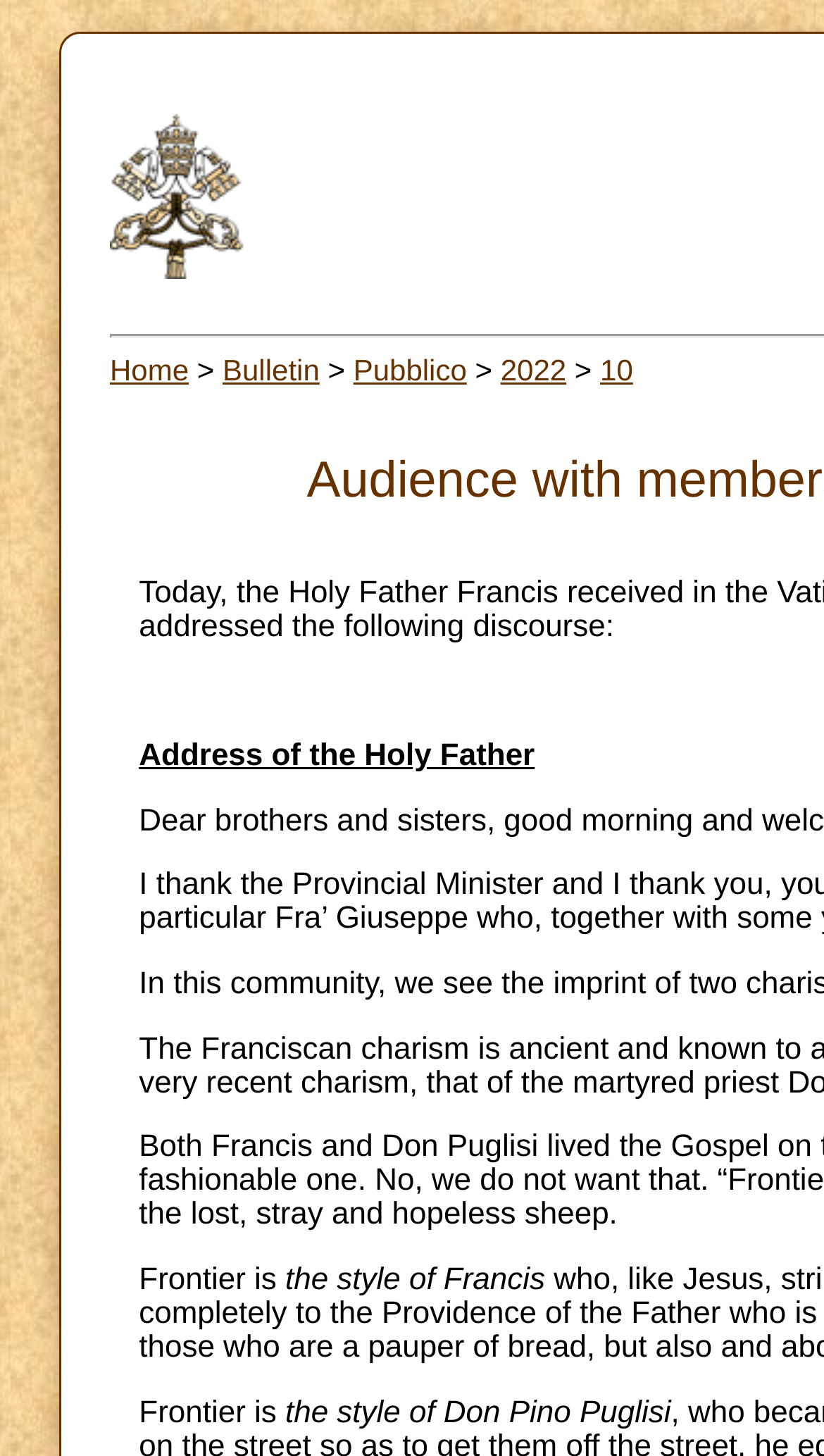What is the URL of the Vatican website?
Answer the question using a single word or phrase, according to the image.

www.vatican.va